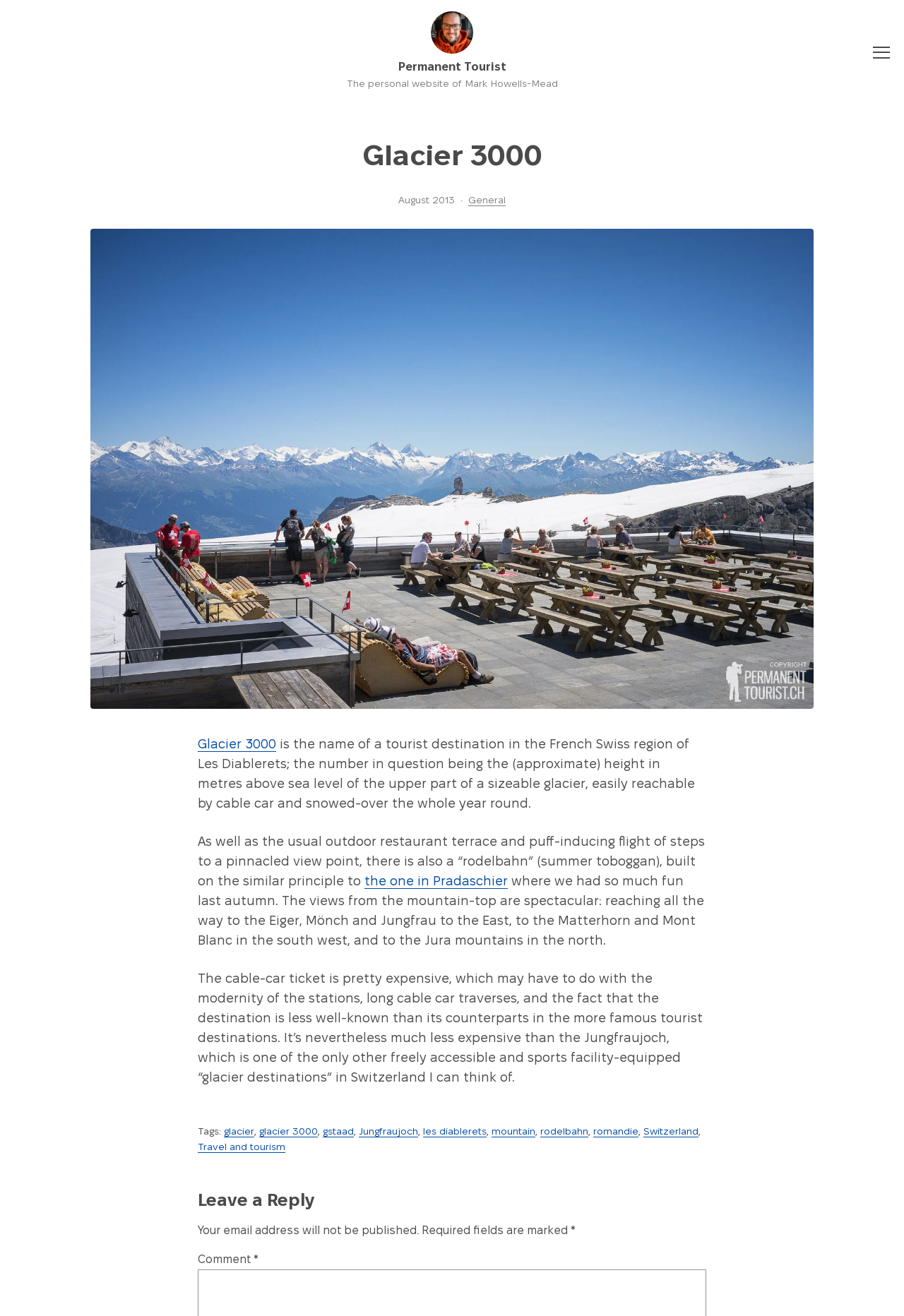Identify the bounding box coordinates of the area you need to click to perform the following instruction: "Leave a reply".

[0.219, 0.905, 0.781, 0.921]